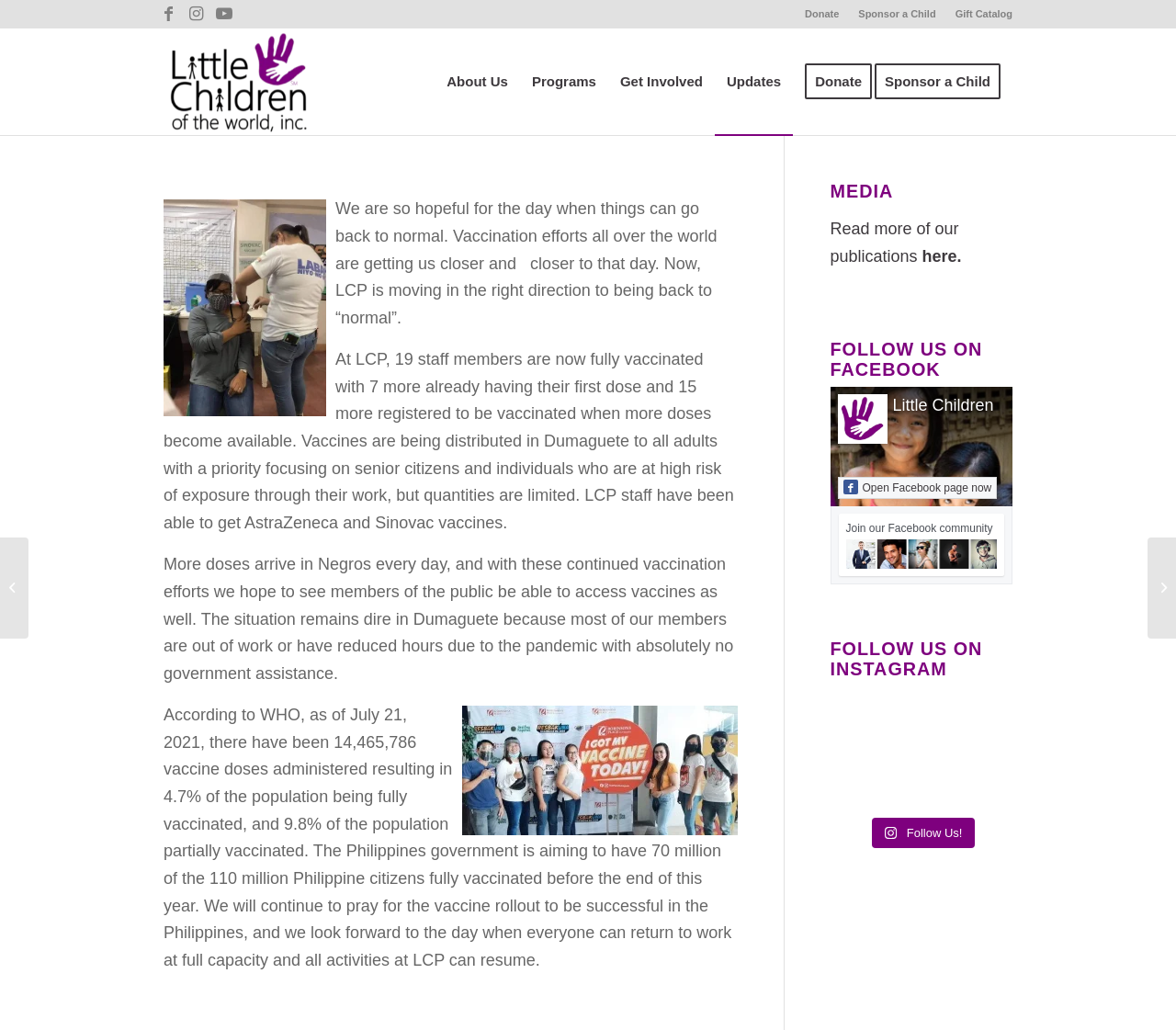Please specify the bounding box coordinates for the clickable region that will help you carry out the instruction: "Search ICO by word".

None